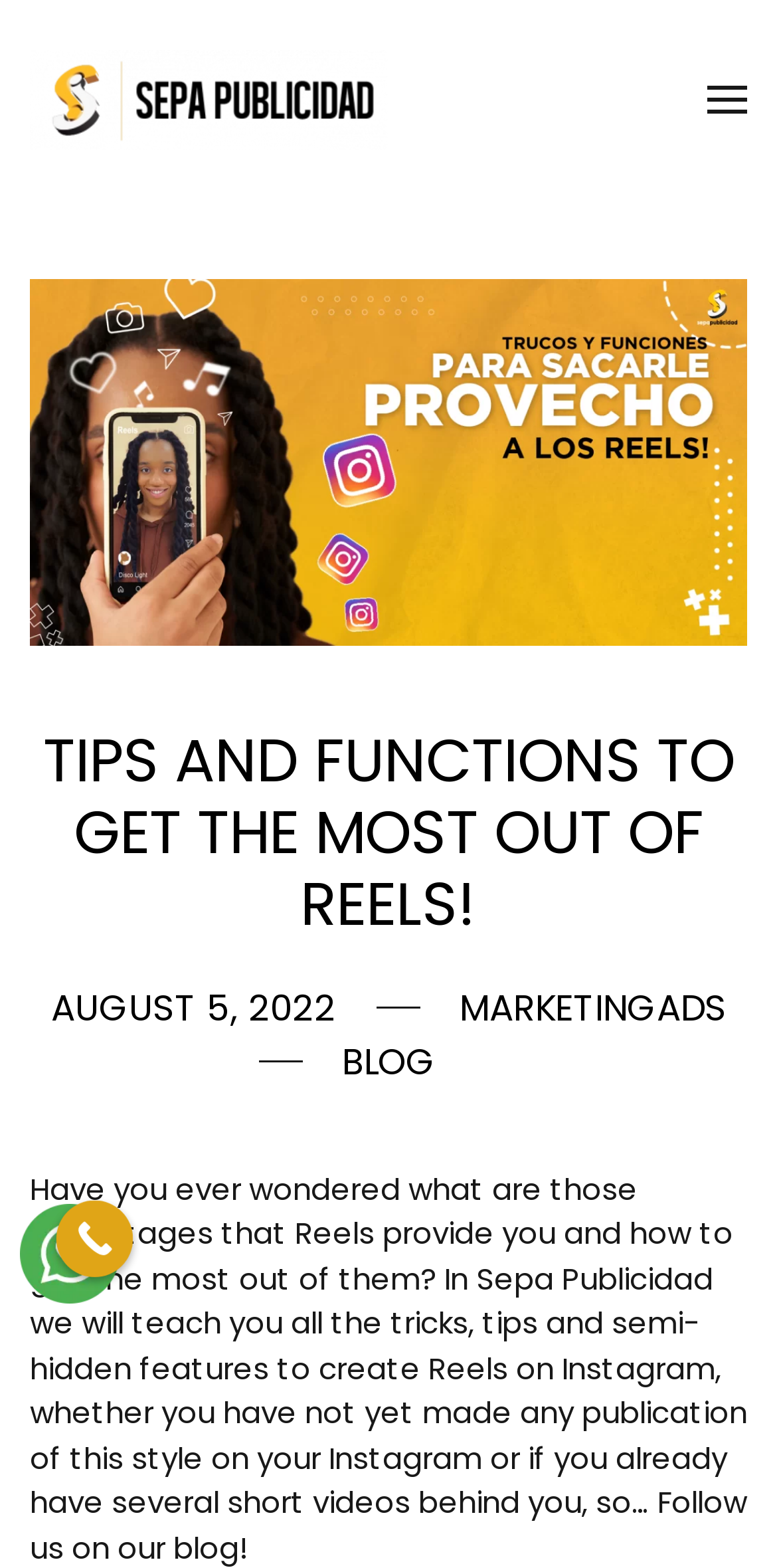Please determine the headline of the webpage and provide its content.

TIPS AND FUNCTIONS TO GET THE MOST OUT OF REELS!